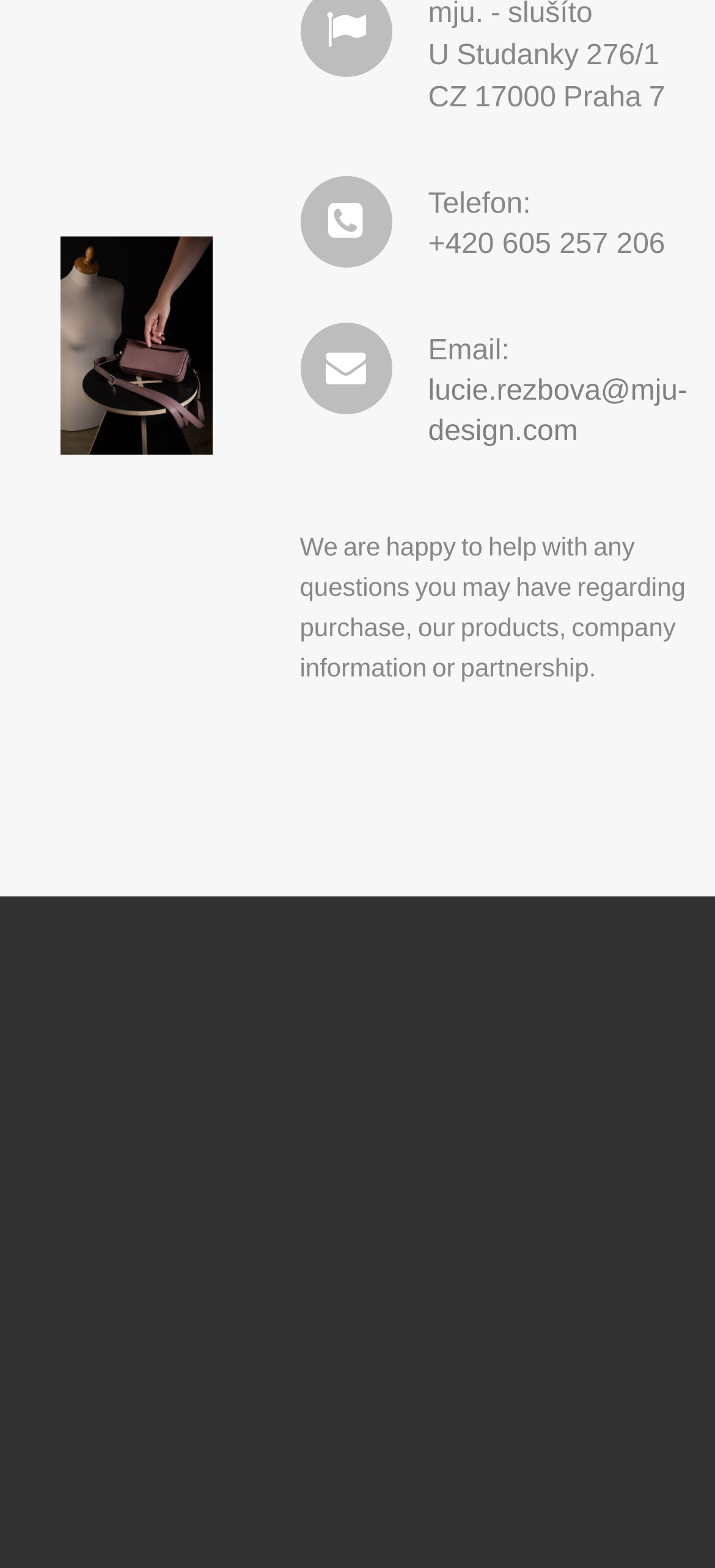Use a single word or phrase to answer the following:
What is the phone number of Lucie Řezbová?

+420 605 257 206